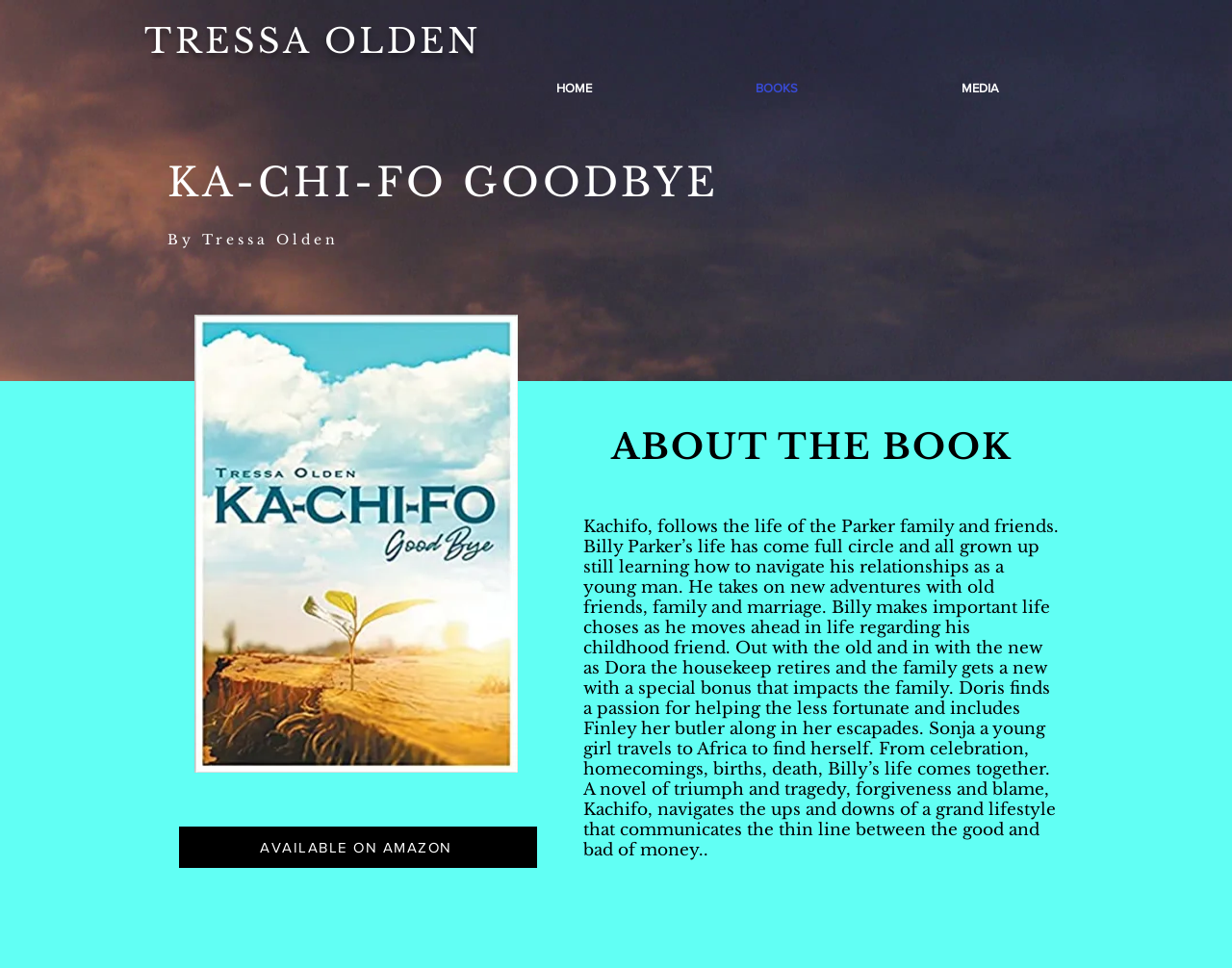Find the bounding box coordinates for the HTML element described in this sentence: "AVAILABLE ON AMAZON". Provide the coordinates as four float numbers between 0 and 1, in the format [left, top, right, bottom].

[0.145, 0.854, 0.436, 0.897]